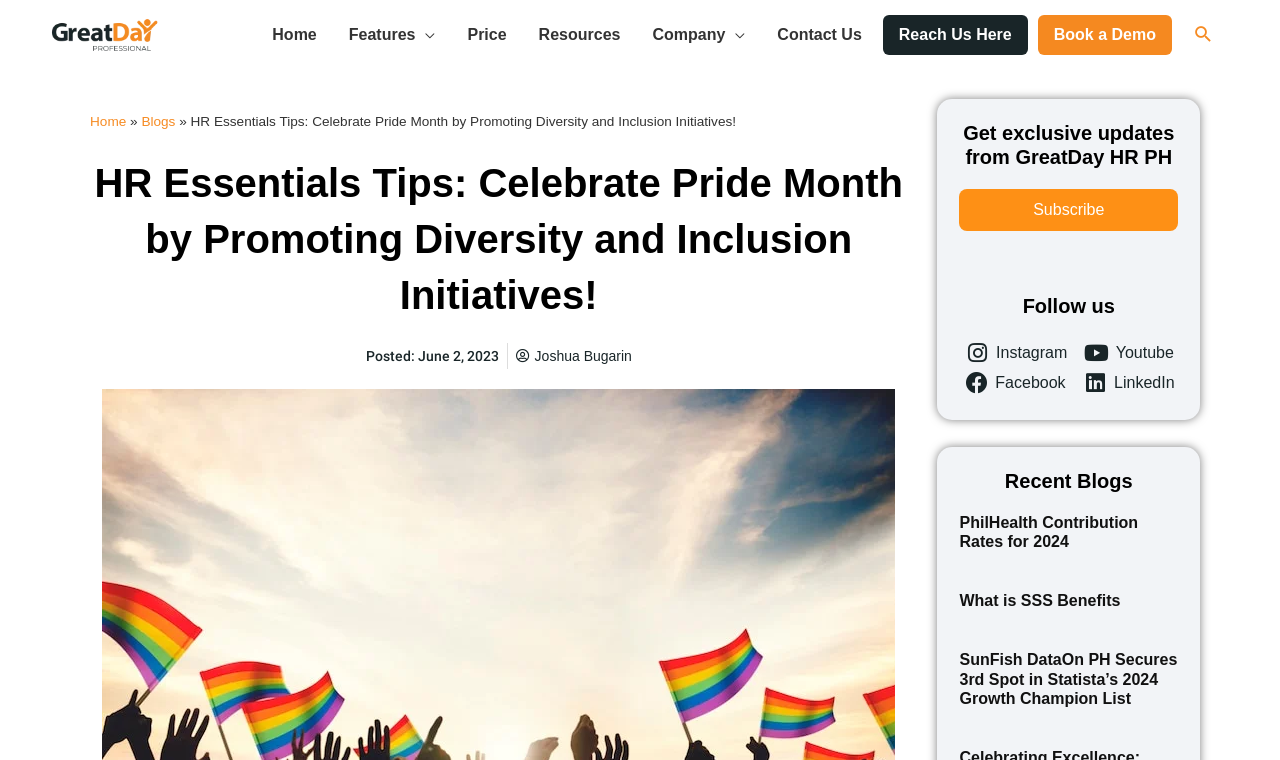Generate a comprehensive description of the contents of the webpage.

The webpage is about HR Essentials tips, specifically celebrating Pride Month by promoting diversity and inclusion initiatives. At the top left, there is a logo of GreatDay HR, accompanied by a link to the website. Below the logo, there is a navigation menu with links to various sections of the website, including Home, Features, Price, Resources, Company, Contact Us, and Reach Us Here.

On the top right, there is a search icon link. Below the navigation menu, there is a heading that reads "HR Essentials Tips: Celebrate Pride Month by Promoting Diversity and Inclusion Initiatives!" followed by a subheading that indicates the post date, June 2, 2023, and the author, Joshua Bugarin.

The main content of the webpage is divided into several sections. On the left side, there is a section that encourages users to subscribe to exclusive updates from GreatDay HR PH. Below this section, there are links to follow GreatDay HR on various social media platforms, including Instagram, Youtube, Facebook, and LinkedIn.

On the right side, there is a section that displays recent blogs, with headings and links to three articles: "PhilHealth Contribution Rates for 2024", "What is SSS Benefits", and "SunFish DataOn PH Secures 3rd Spot in Statista’s 2024 Growth Champion List".